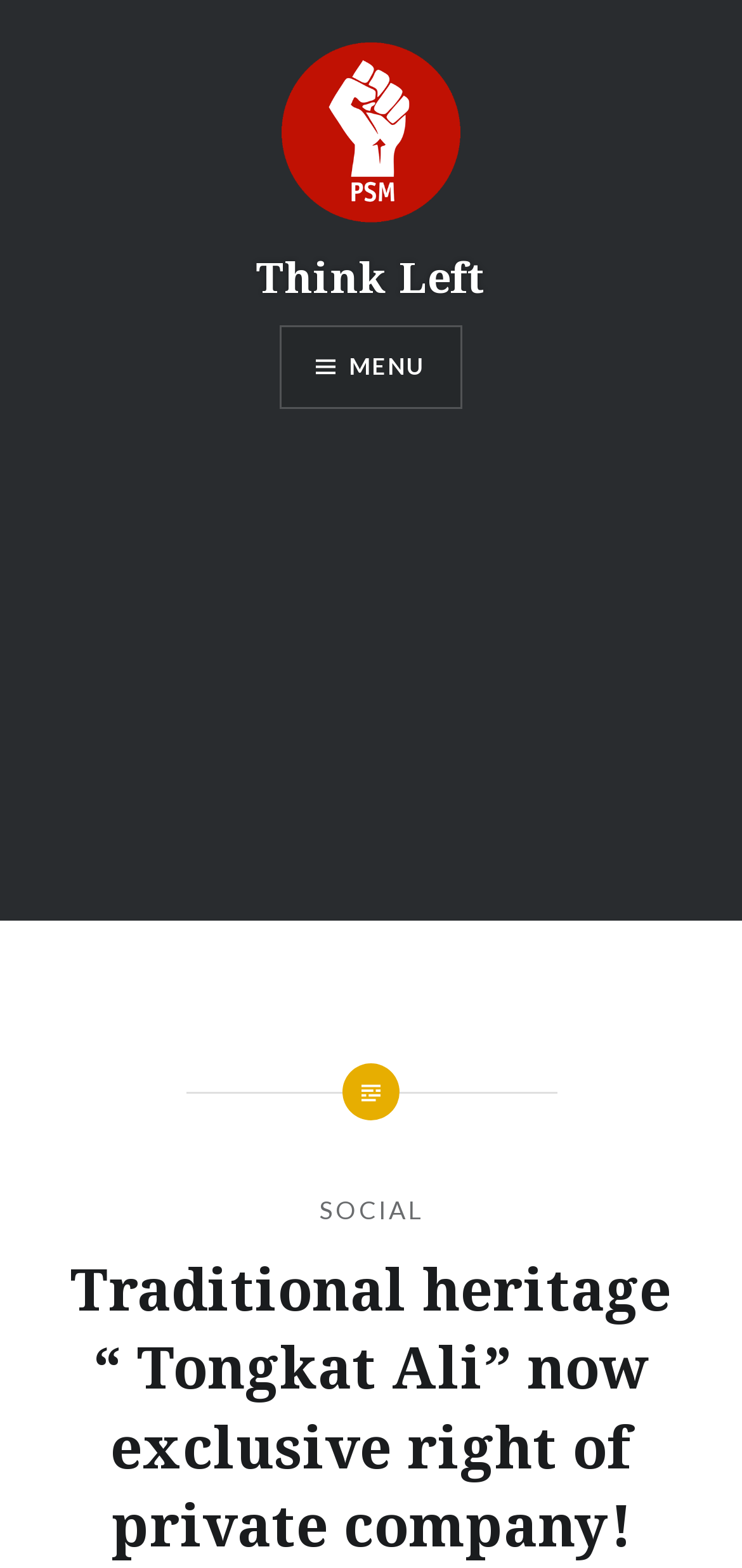Explain the webpage in detail.

The webpage appears to be an article or blog post titled "Traditional heritage “ Tongkat Ali” now exclusive right of private company!" on a website called "Think Left". At the top left of the page, there is a logo of PSM, which is an image linked to another webpage. Next to the logo, the website's title "Think Left" is displayed as a heading. 

Below the title, there is a button with a menu icon, which when expanded, reveals a menu item labeled "SOCIAL". The main content of the webpage starts with a heading that repeats the title of the article. The article's content is not explicitly described in the accessibility tree, but it likely discusses the topic mentioned in the title, which appears to be related to the privatization of a traditional heritage item called "Tongkat Ali".